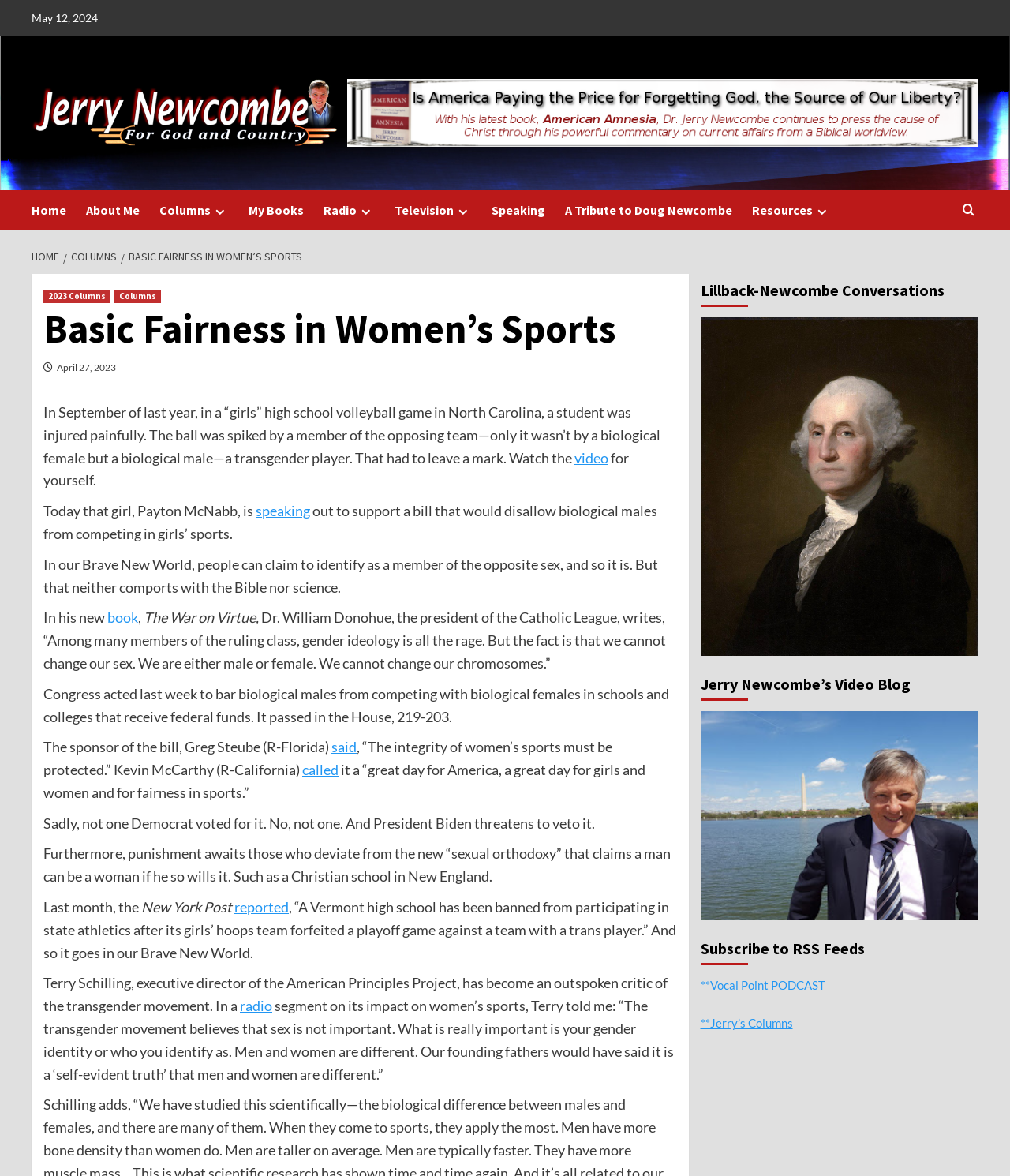Determine the bounding box coordinates of the area to click in order to meet this instruction: "Click the 'Resources' link".

[0.745, 0.162, 0.842, 0.196]